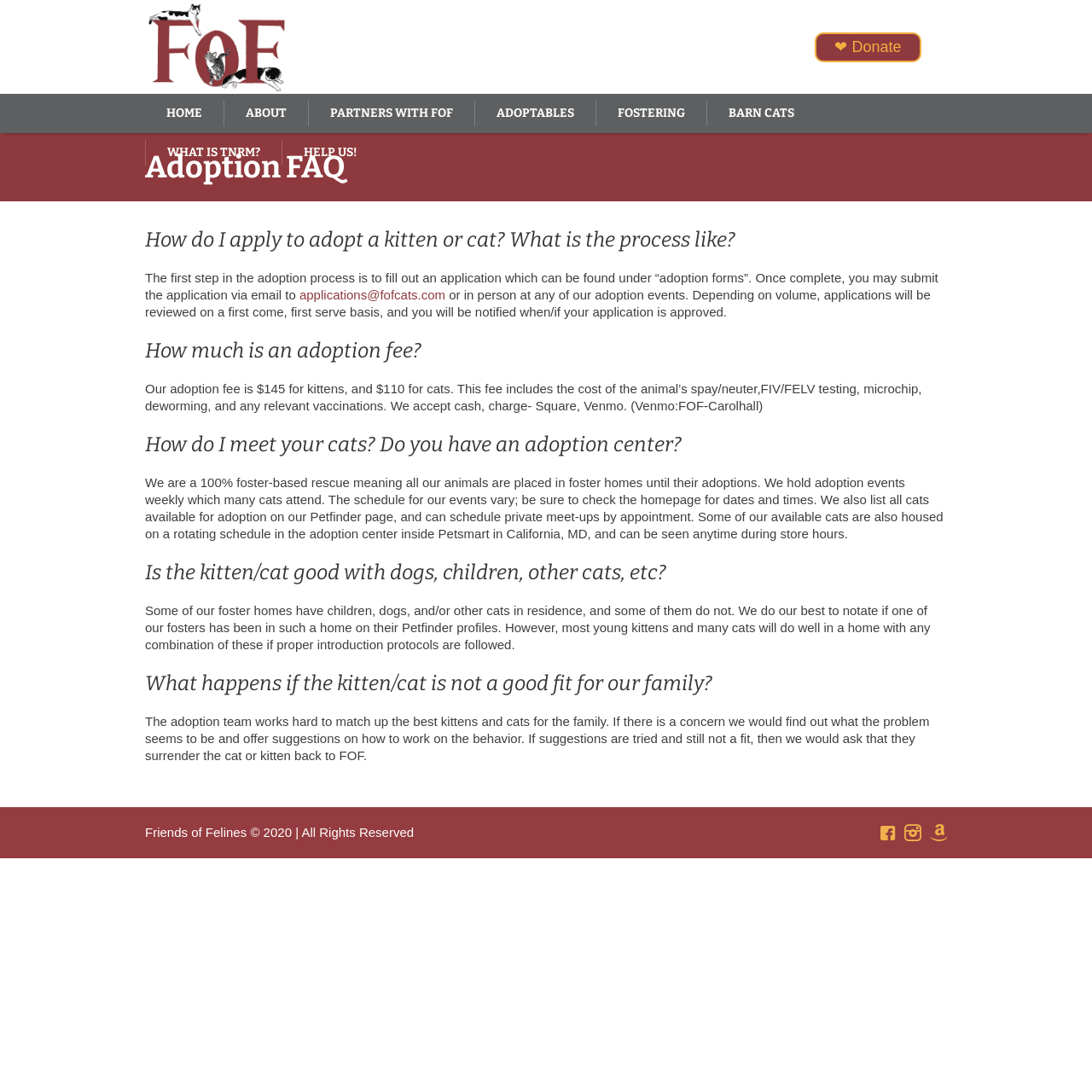Highlight the bounding box coordinates of the region I should click on to meet the following instruction: "Click the 'ADOPTABLES' link".

[0.434, 0.086, 0.545, 0.122]